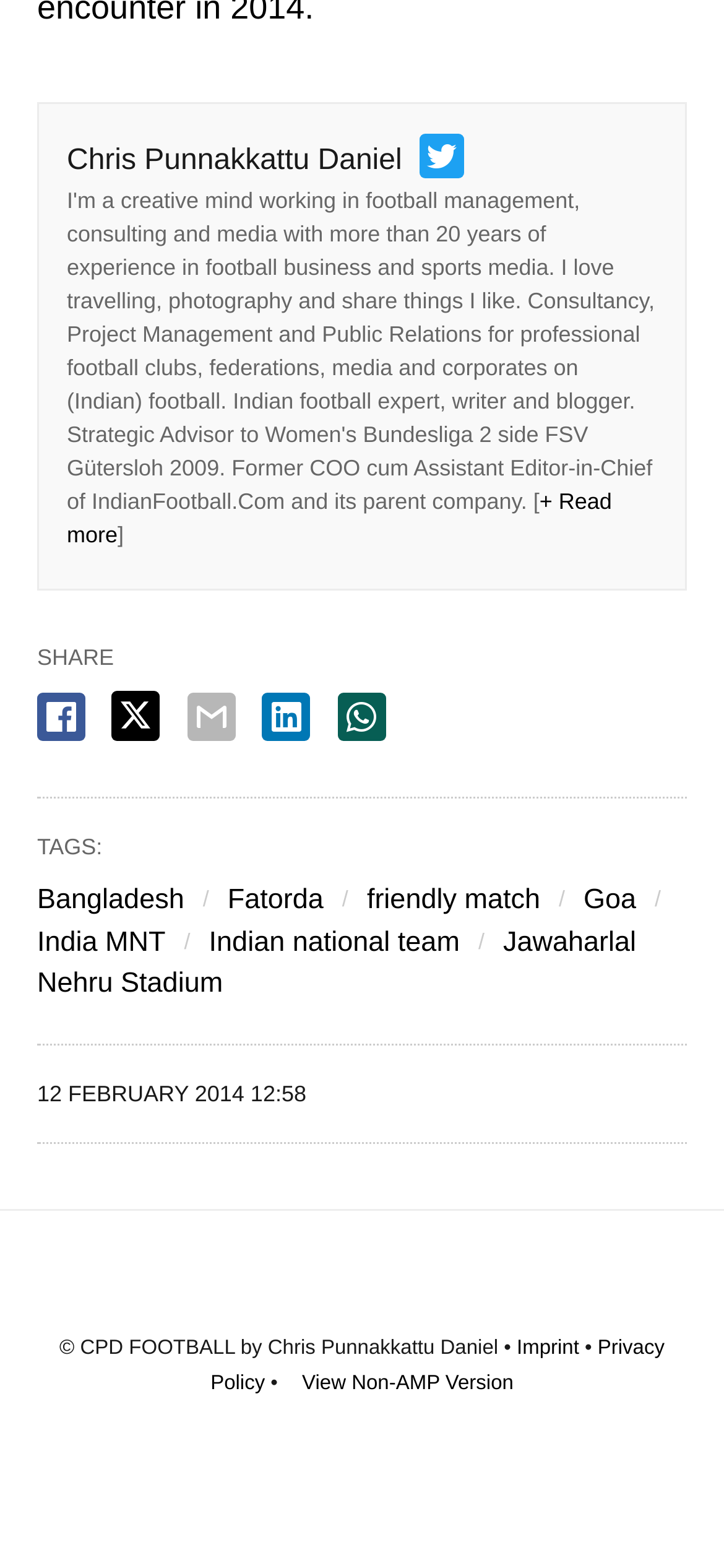Could you locate the bounding box coordinates for the section that should be clicked to accomplish this task: "Visit the imprint page".

[0.714, 0.852, 0.8, 0.866]